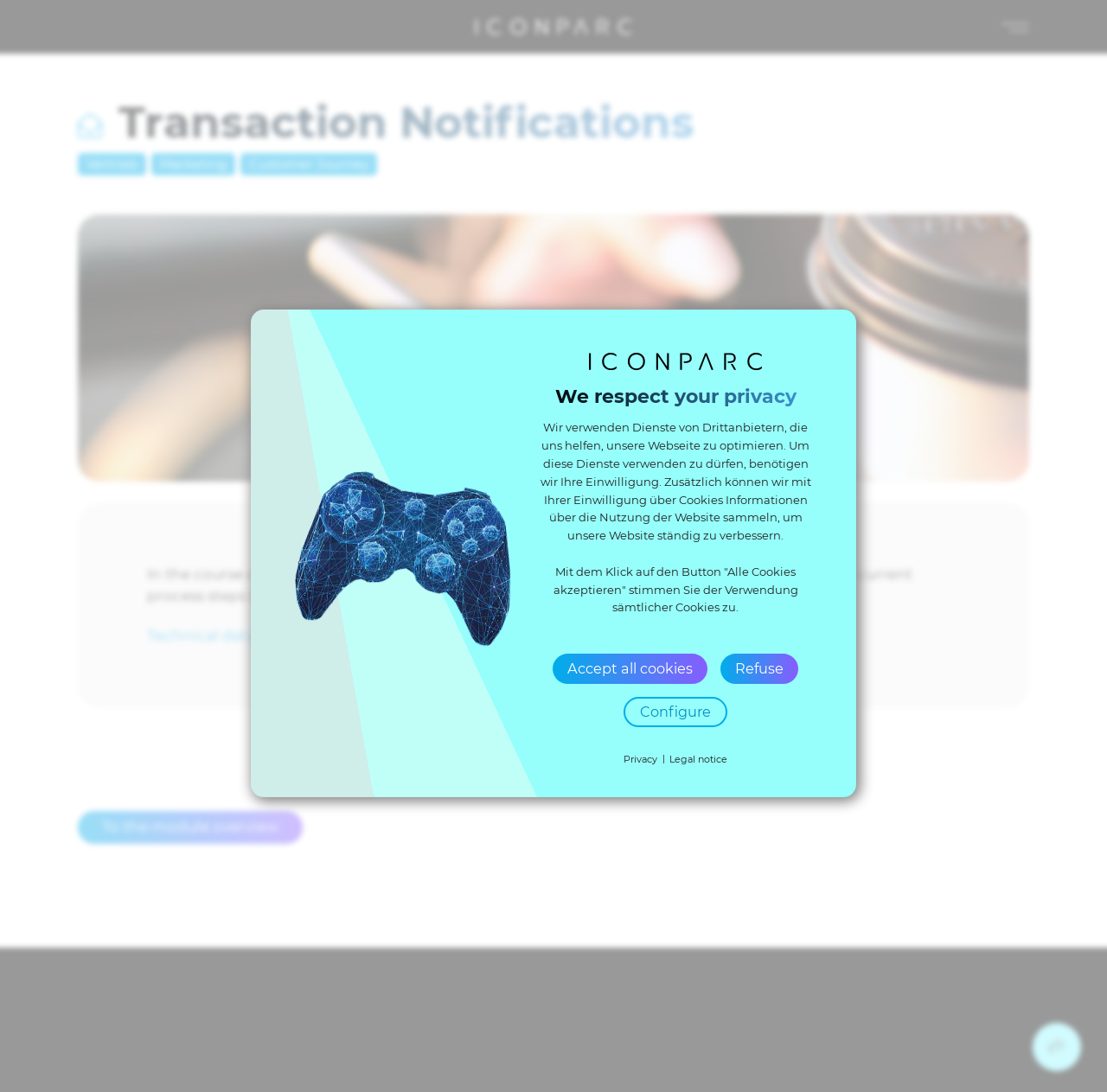Identify the bounding box coordinates of the clickable region to carry out the given instruction: "Click the ICONPARC GmbH link".

[0.43, 0.0, 0.57, 0.049]